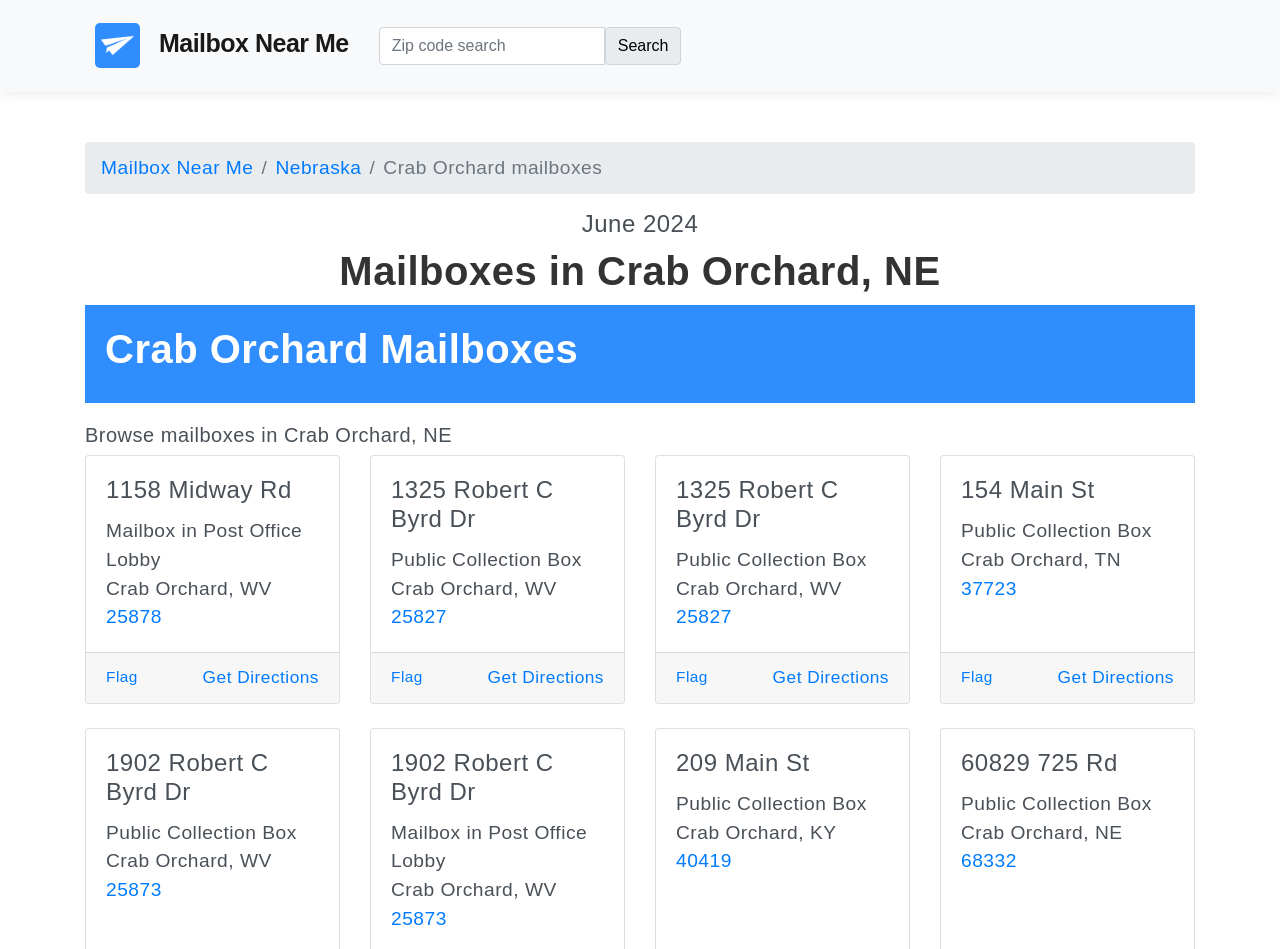Please identify the bounding box coordinates of where to click in order to follow the instruction: "View the recent post 'The Merchant of Venice'".

None